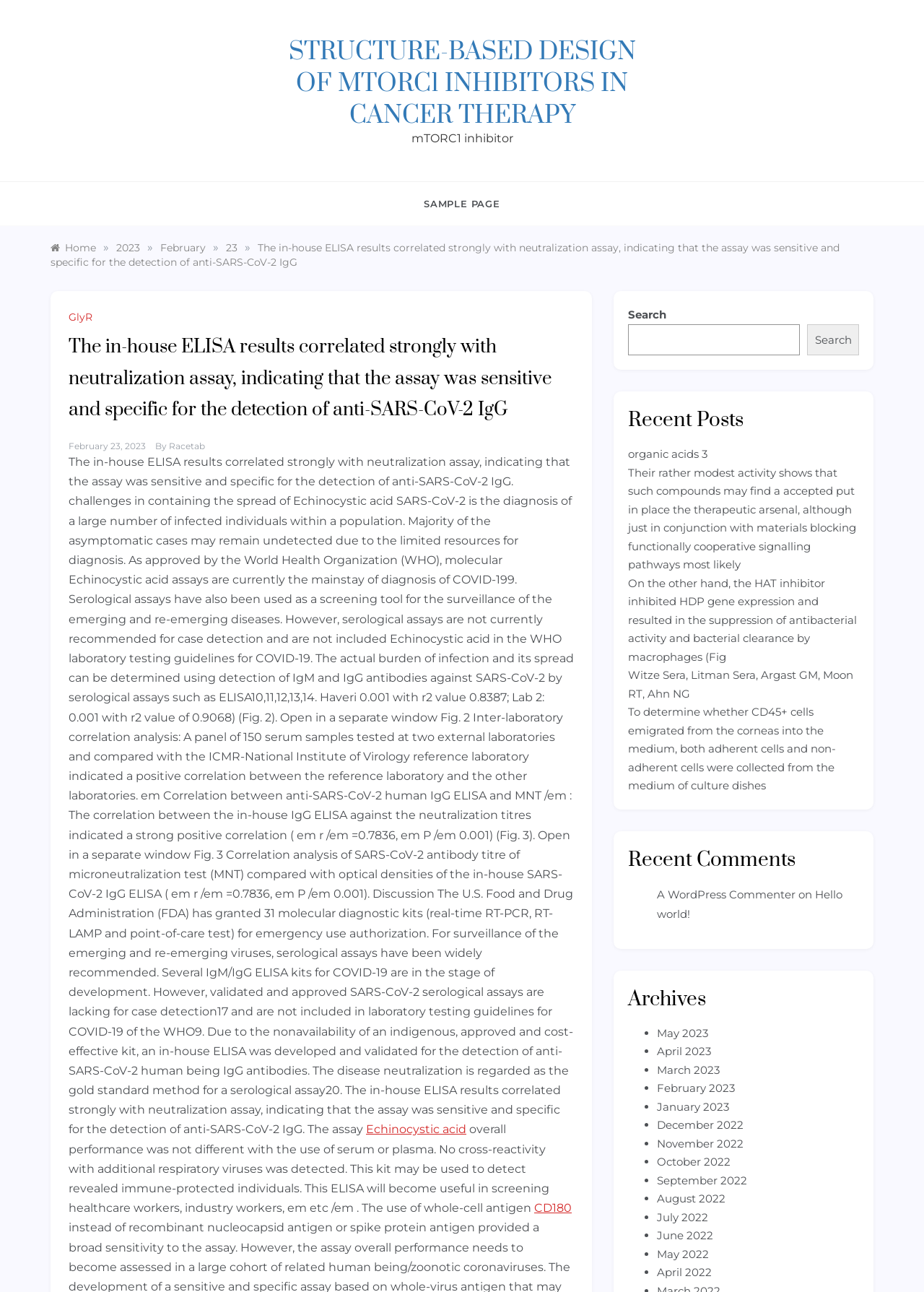Construct a comprehensive description capturing every detail on the webpage.

This webpage appears to be a scientific article or research paper focused on the development and validation of an in-house ELISA (Enzyme-Linked Immunosorbent Assay) for the detection of anti-SARS-CoV-2 IgG antibodies. 

At the top of the page, there is a heading that reads "STRUCTURE-BASED DESIGN OF MTORC1 INHIBITORS IN CANCER THERAPY" followed by a link with the same text. Below this, there is a static text element that reads "mTORC1 inhibitor". 

To the right of this, there is a navigation section labeled "Breadcrumbs" that contains links to "Home", "2023", "February", and "23", which likely represent the date and category of the article. 

Below this, there is a section that appears to be the main content of the article. It begins with a heading that reads "The in-house ELISA results correlated strongly with neutralization assay, indicating that the assay was sensitive and specific for the detection of anti-SARS-CoV-2 IgG". This is followed by a block of text that discusses the challenges of containing the spread of SARS-CoV-2, the importance of serological assays, and the development and validation of the in-house ELISA. 

The article also includes several figures, including "Fig. 2 Inter-laboratory correlation analysis" and "Fig. 3 Correlation analysis of SARS-CoV-2 antibody titre of microneutralization test (MNT) compared with optical densities of the in-house SARS-CoV-2 IgG ELISA". 

To the right of the main content, there are several sections, including a search bar, a "Recent Posts" section that lists several links to other articles, a "Recent Comments" section that lists a single comment, and an "Archives" section that lists links to articles from different months in 2022 and 2023.